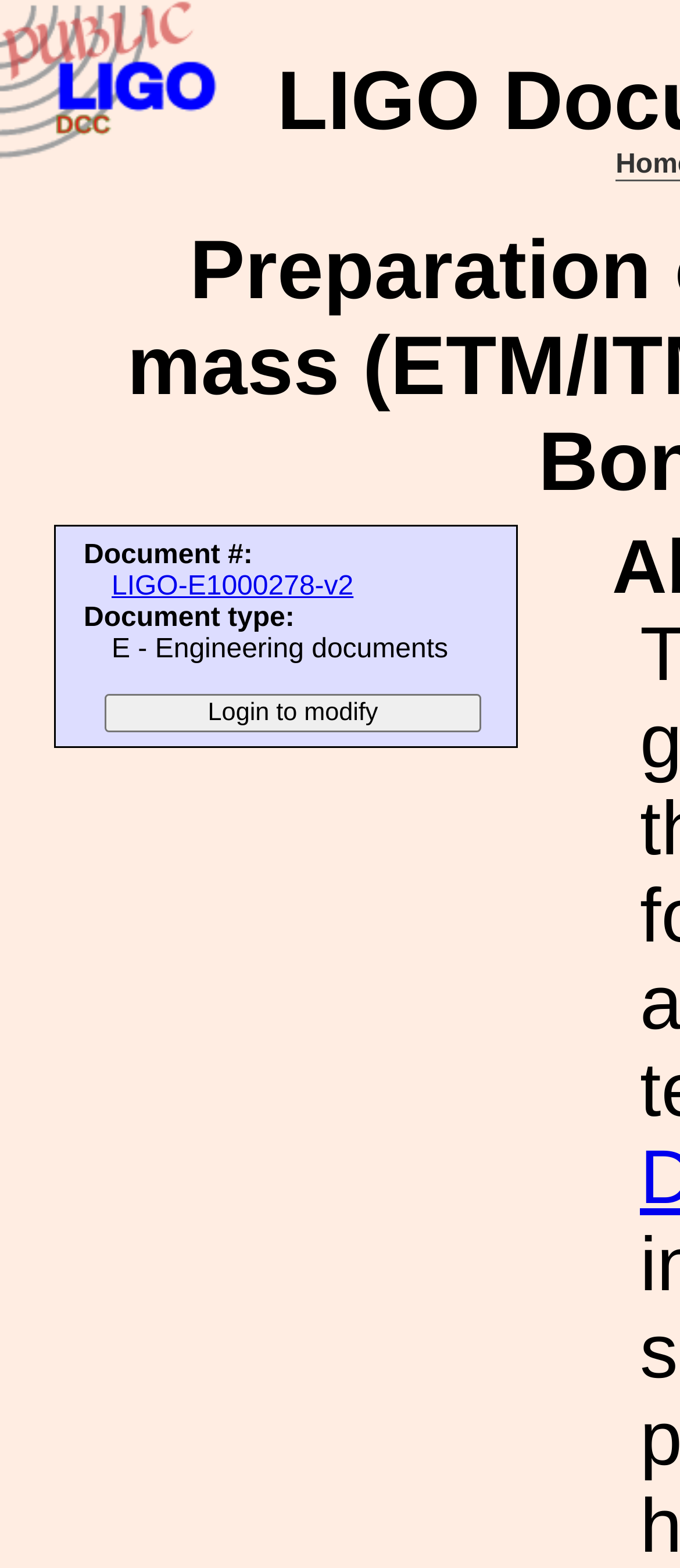Extract the main title from the webpage and generate its text.

LIGO Document E1000278-v2